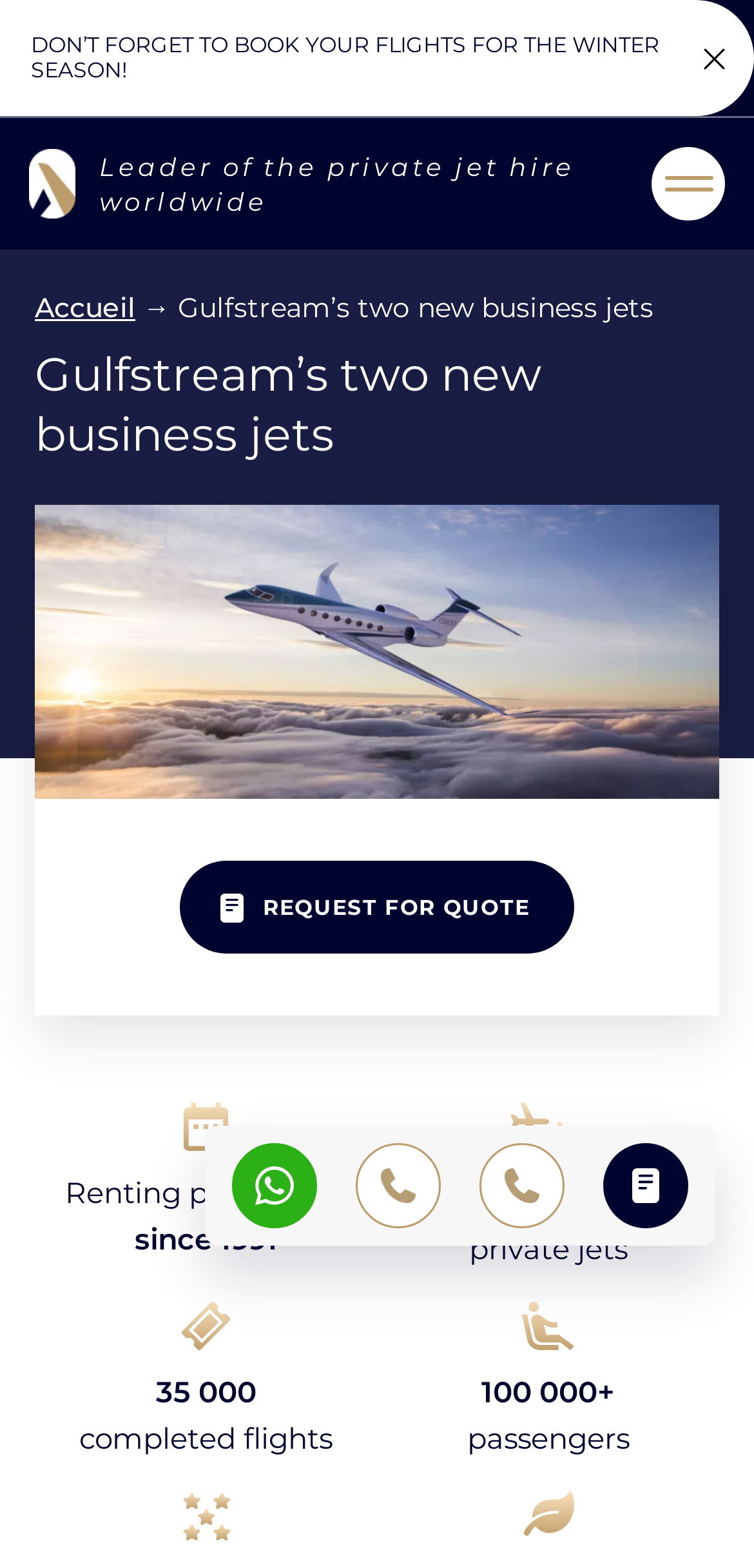Extract the bounding box for the UI element that matches this description: "Accueil".

[0.046, 0.185, 0.179, 0.207]